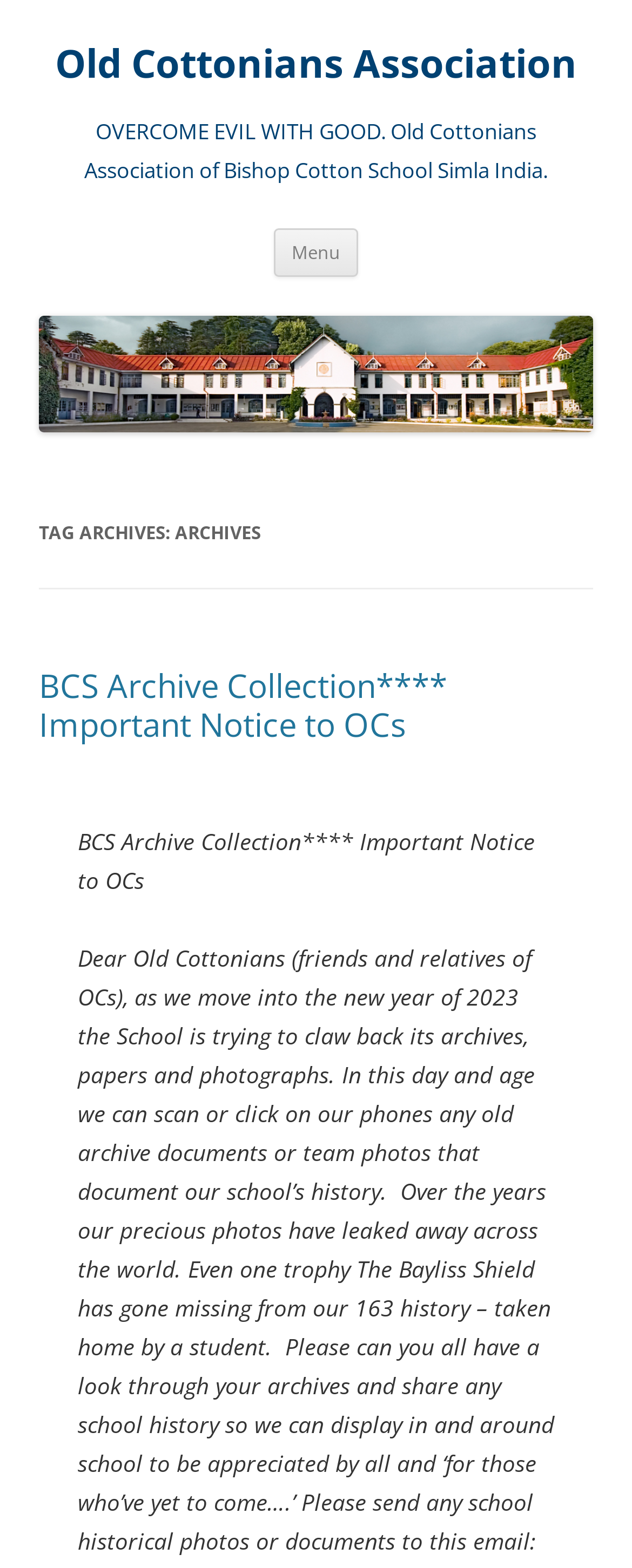Provide a single word or phrase to answer the given question: 
What is the email address for sharing historical photos or documents?

Not specified